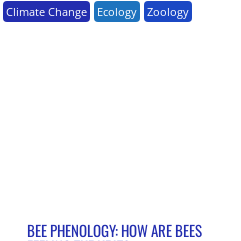Provide a comprehensive description of the image.

The image illustrates a captivating scene related to the theme of bee behavior and phenology. It features a prominent heading that reads "BEE PHENOLOGY: HOW ARE BEES FEELING THE HEAT?" suggesting an exploration into the effects of rising temperatures on bee activity and life cycles. Below this heading, there is a section highlighting relevant links, including "Climate Change," "Ecology," and "Zoology," which emphasizes the interdisciplinary nature of the subject. The image is part of a broader discourse on how global climate changes are influencing agricultural pollinators, particularly bees, in their natural behaviors and ecology. Through this visual representation, the significance of understanding these dynamics in the context of conservation and environmental science is underscored.